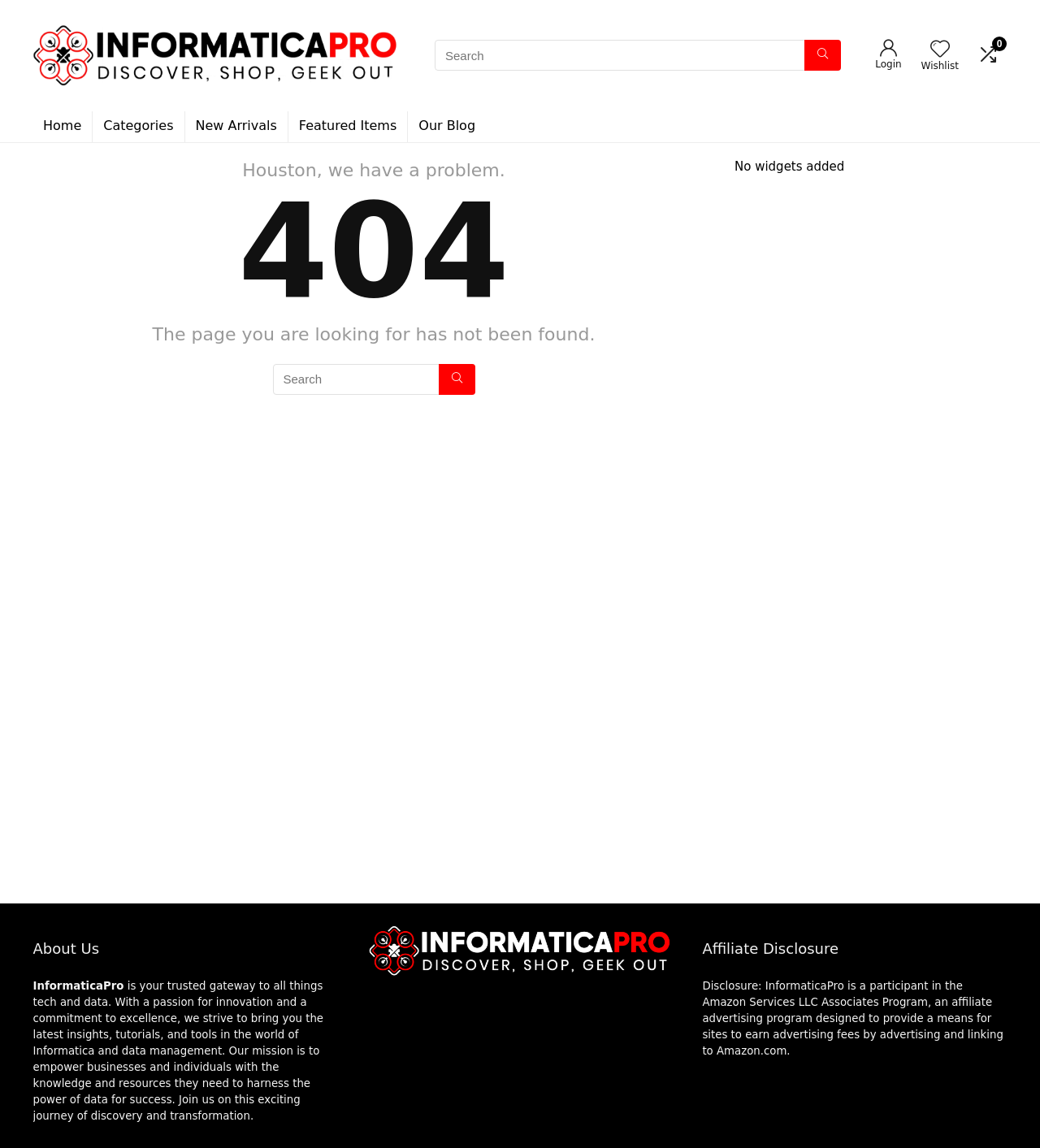Using the given description, provide the bounding box coordinates formatted as (top-left x, top-left y, bottom-right x, bottom-right y), with all values being floating point numbers between 0 and 1. Description: parent_node: Wishlist aria-label="Wishlist"

[0.894, 0.034, 0.913, 0.054]